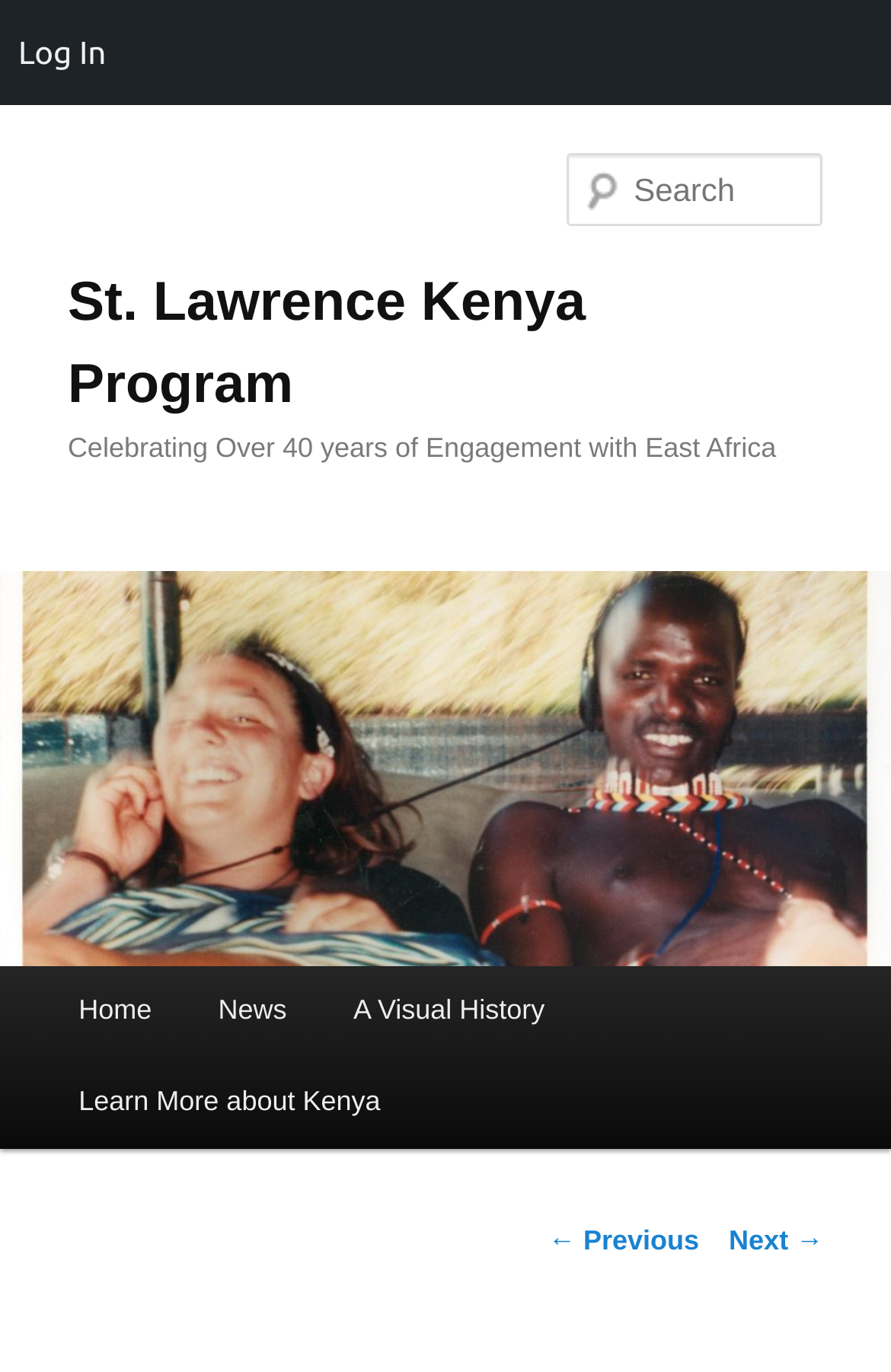Identify the bounding box coordinates of the section to be clicked to complete the task described by the following instruction: "search". The coordinates should be four float numbers between 0 and 1, formatted as [left, top, right, bottom].

[0.637, 0.112, 0.924, 0.165]